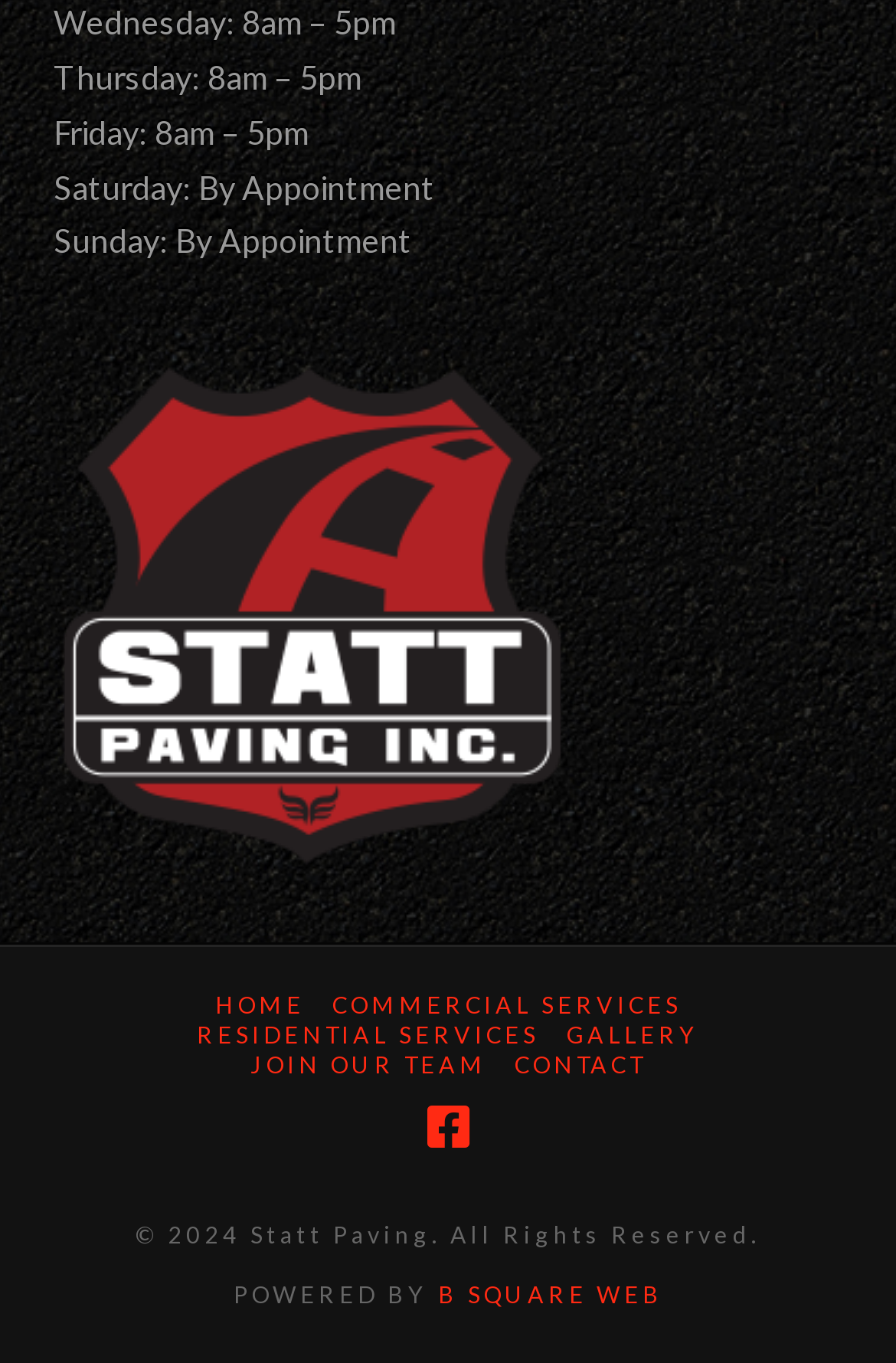Using the given element description, provide the bounding box coordinates (top-left x, top-left y, bottom-right x, bottom-right y) for the corresponding UI element in the screenshot: Residential Services

[0.219, 0.748, 0.601, 0.77]